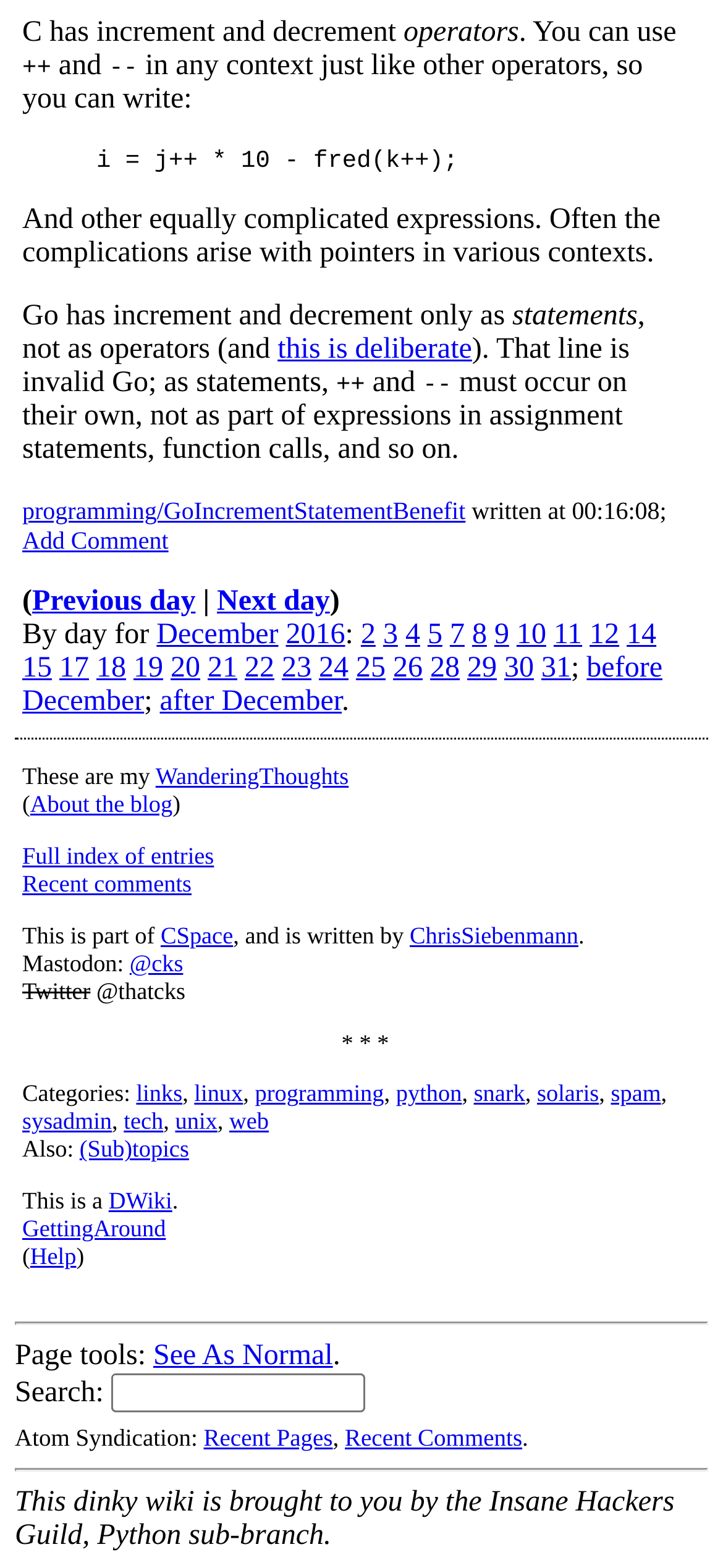What is the programming language being discussed?
Please ensure your answer is as detailed and informative as possible.

The webpage is discussing the increment and decrement operators in the Go programming language, as indicated by the text 'Go has increment and decrement only as statements, not as operators'.